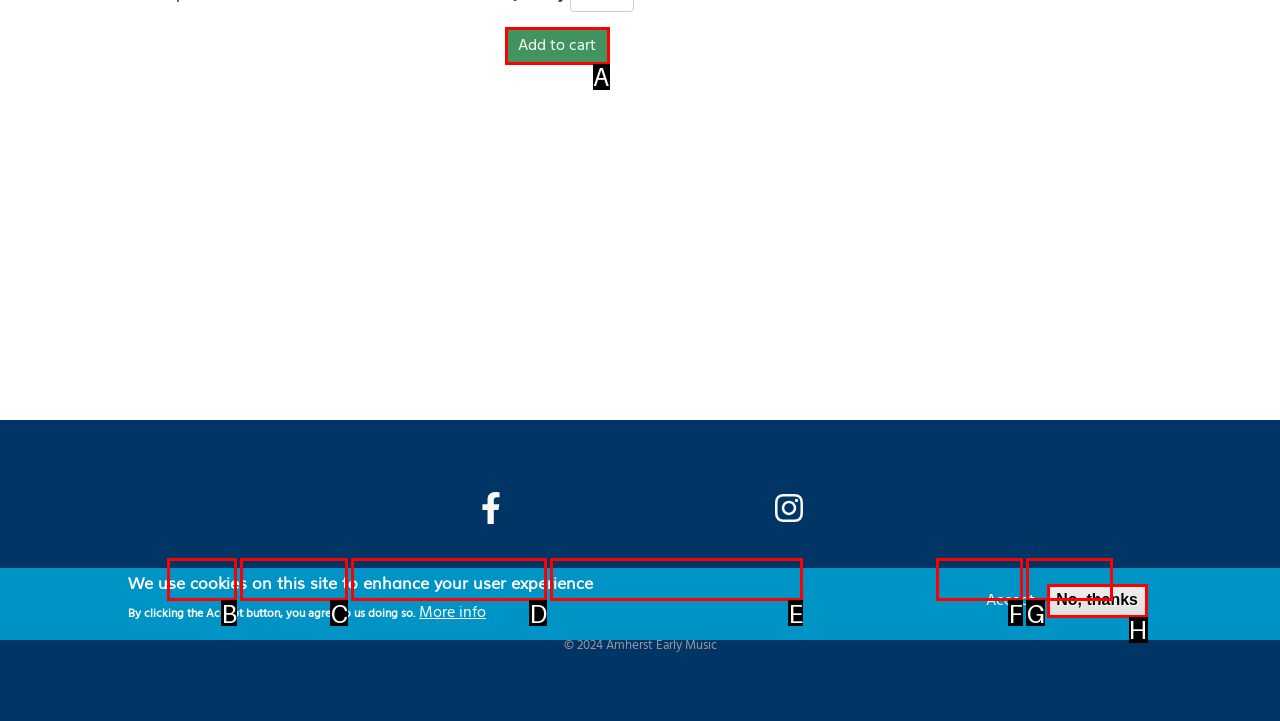Select the letter that corresponds to this element description: Add to cart
Answer with the letter of the correct option directly.

A